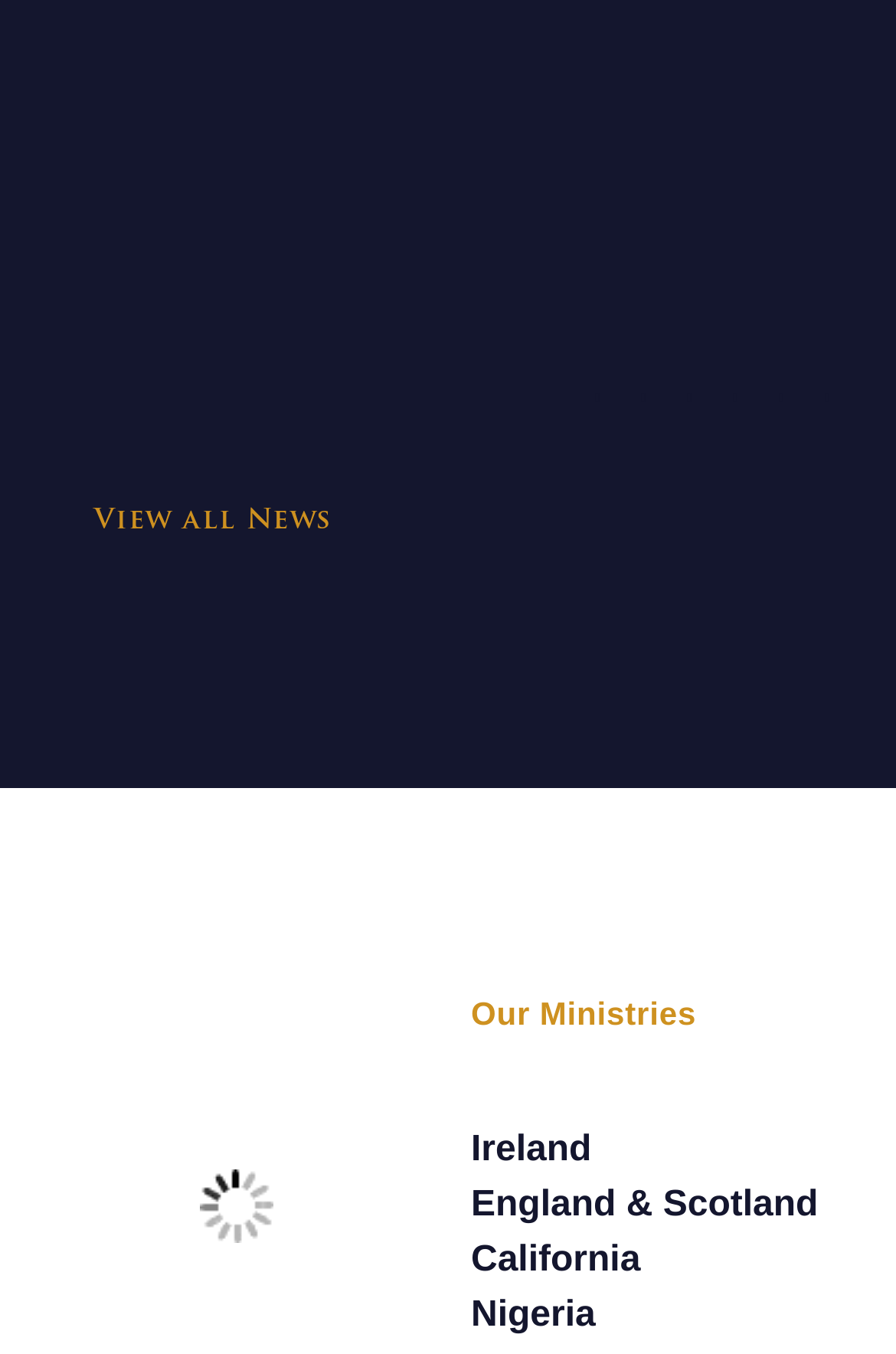What is the current selected tab?
Give a single word or phrase answer based on the content of the image.

3 of 6